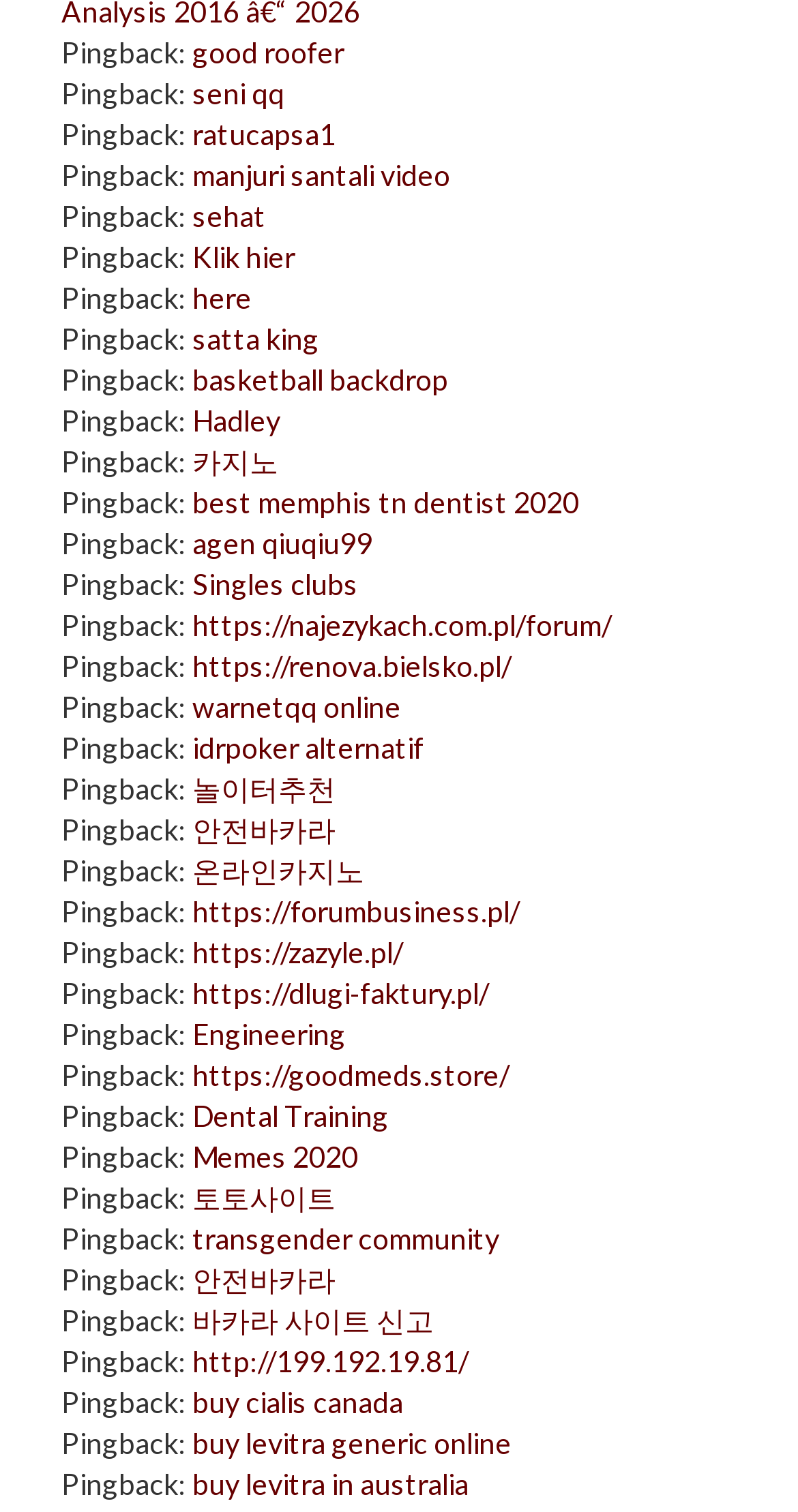Answer the following query with a single word or phrase:
What is the text of the first link?

good roofer